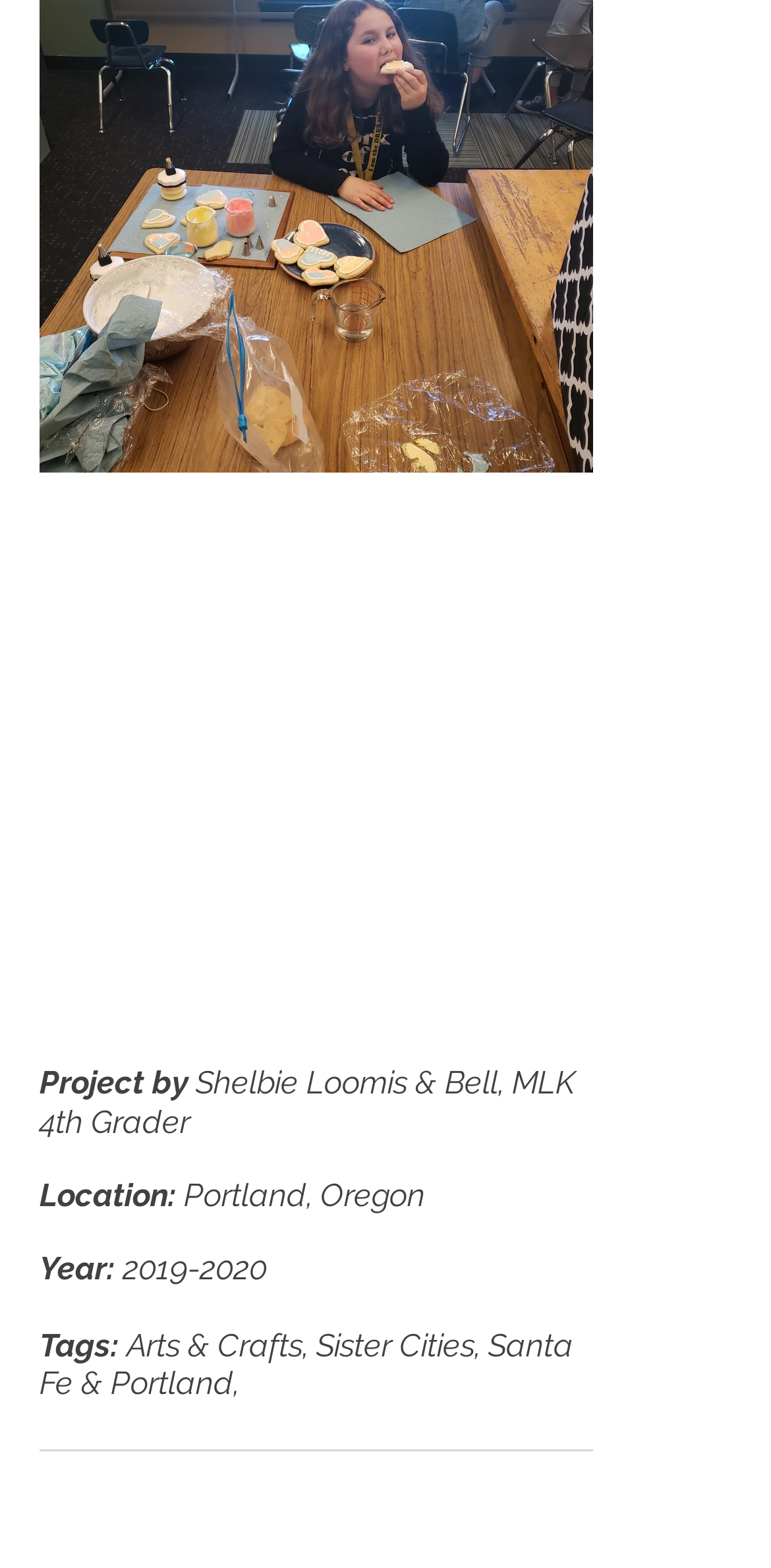Determine the bounding box for the described HTML element: "2019-2020". Ensure the coordinates are four float numbers between 0 and 1 in the format [left, top, right, bottom].

[0.159, 0.797, 0.346, 0.821]